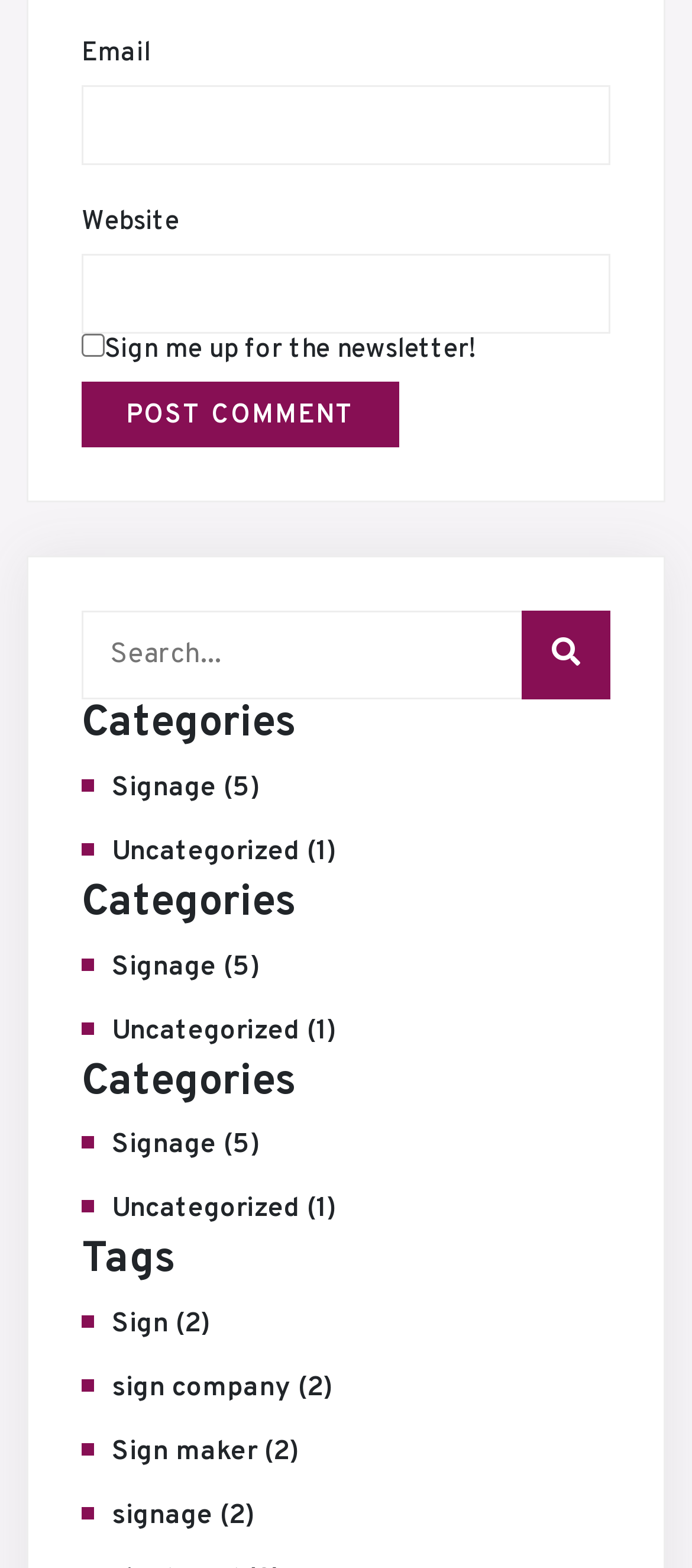Please answer the following question using a single word or phrase: 
What is the 'Tags' section for?

To display tags